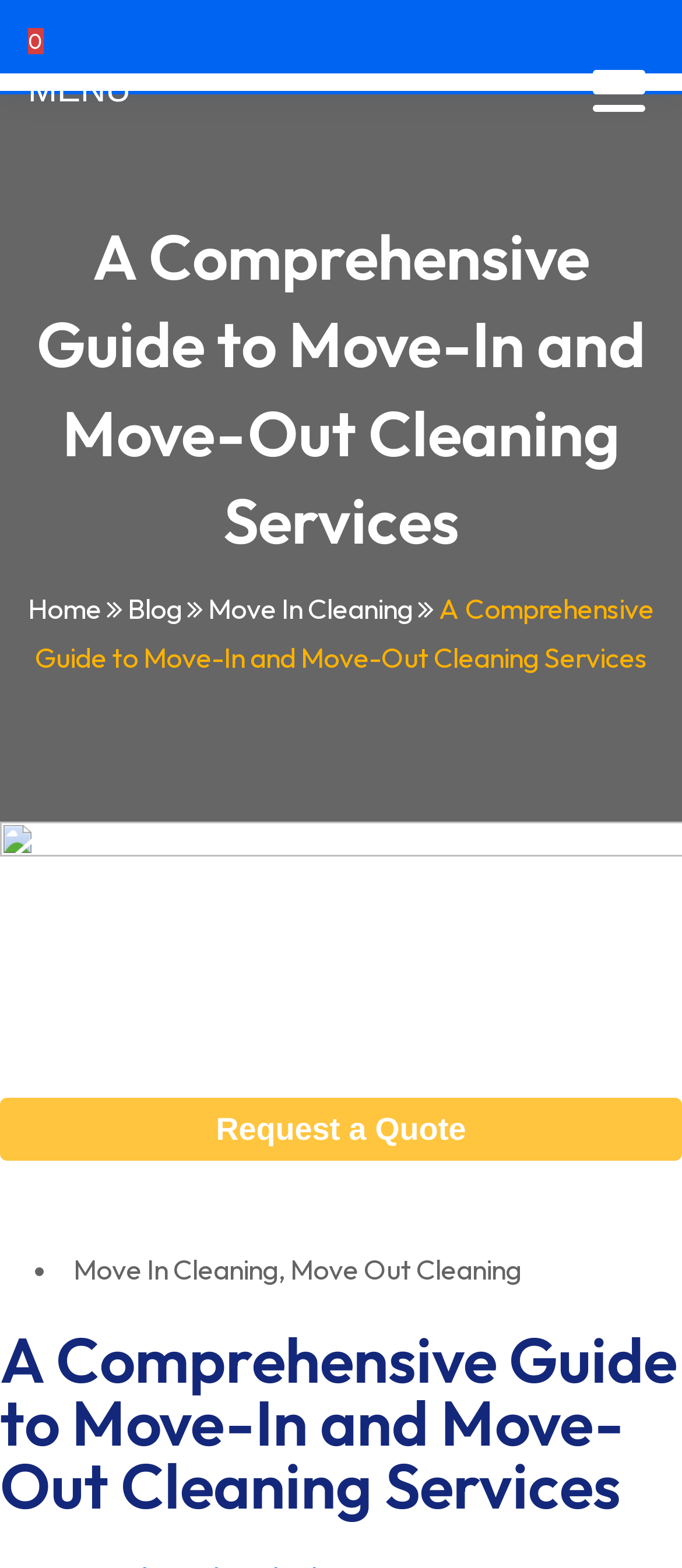Determine the title of the webpage and give its text content.

A Comprehensive Guide to Move-In and Move-Out Cleaning Services